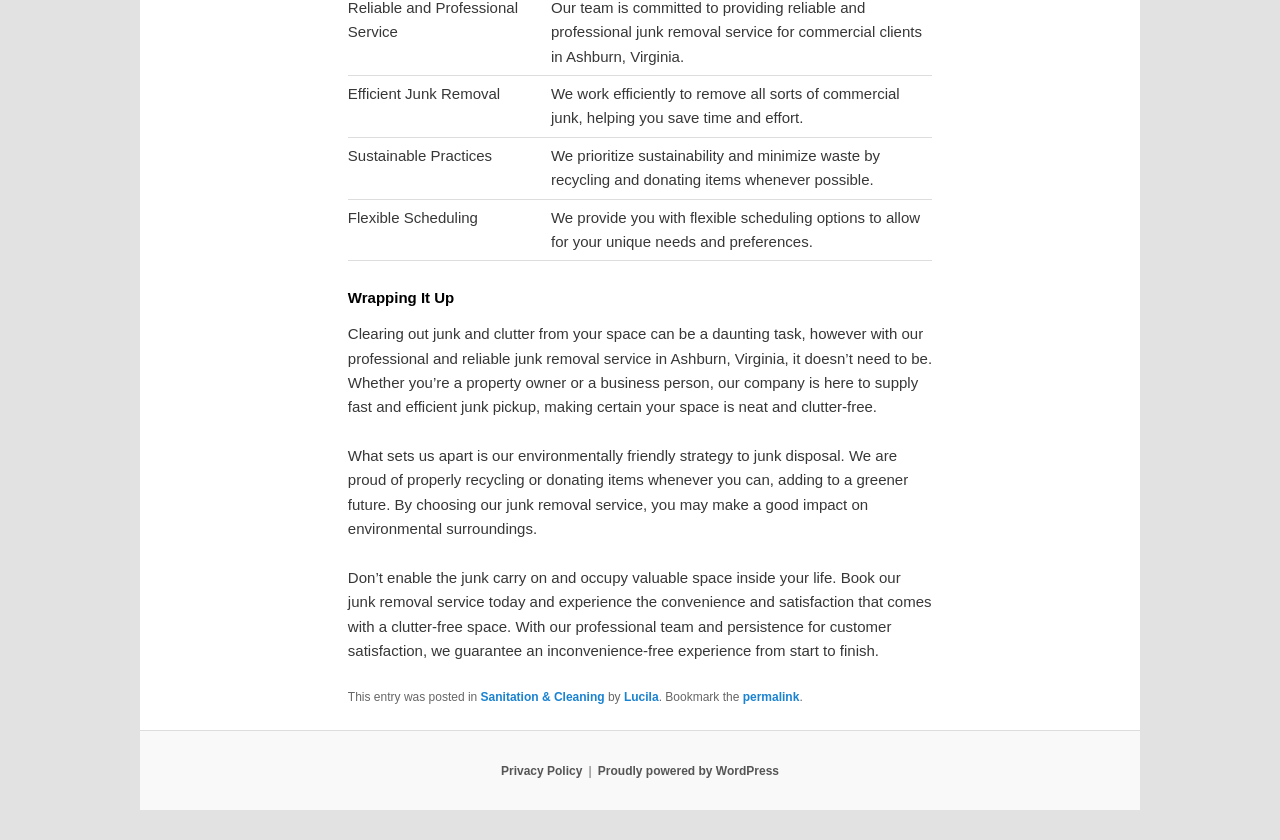Show the bounding box coordinates for the HTML element described as: "Privacy Policy".

[0.391, 0.909, 0.455, 0.926]